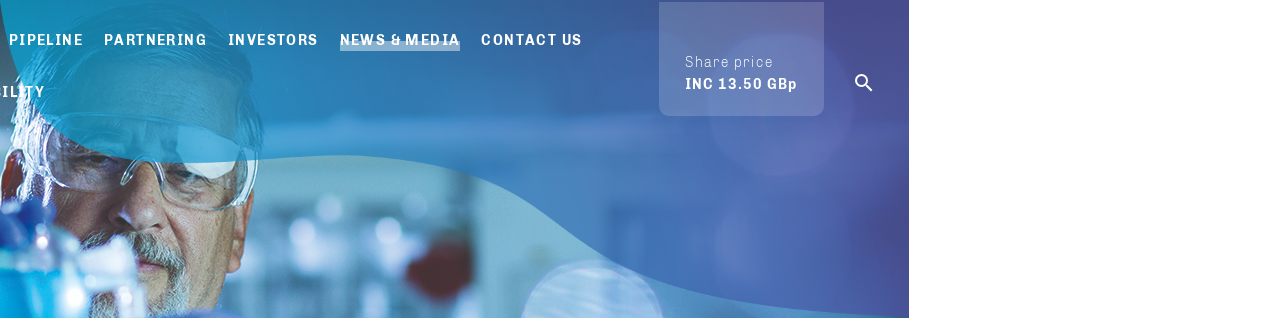Give a one-word or short-phrase answer to the following question: 
What fields of research are hinted at in the background?

Dermatology or oncology